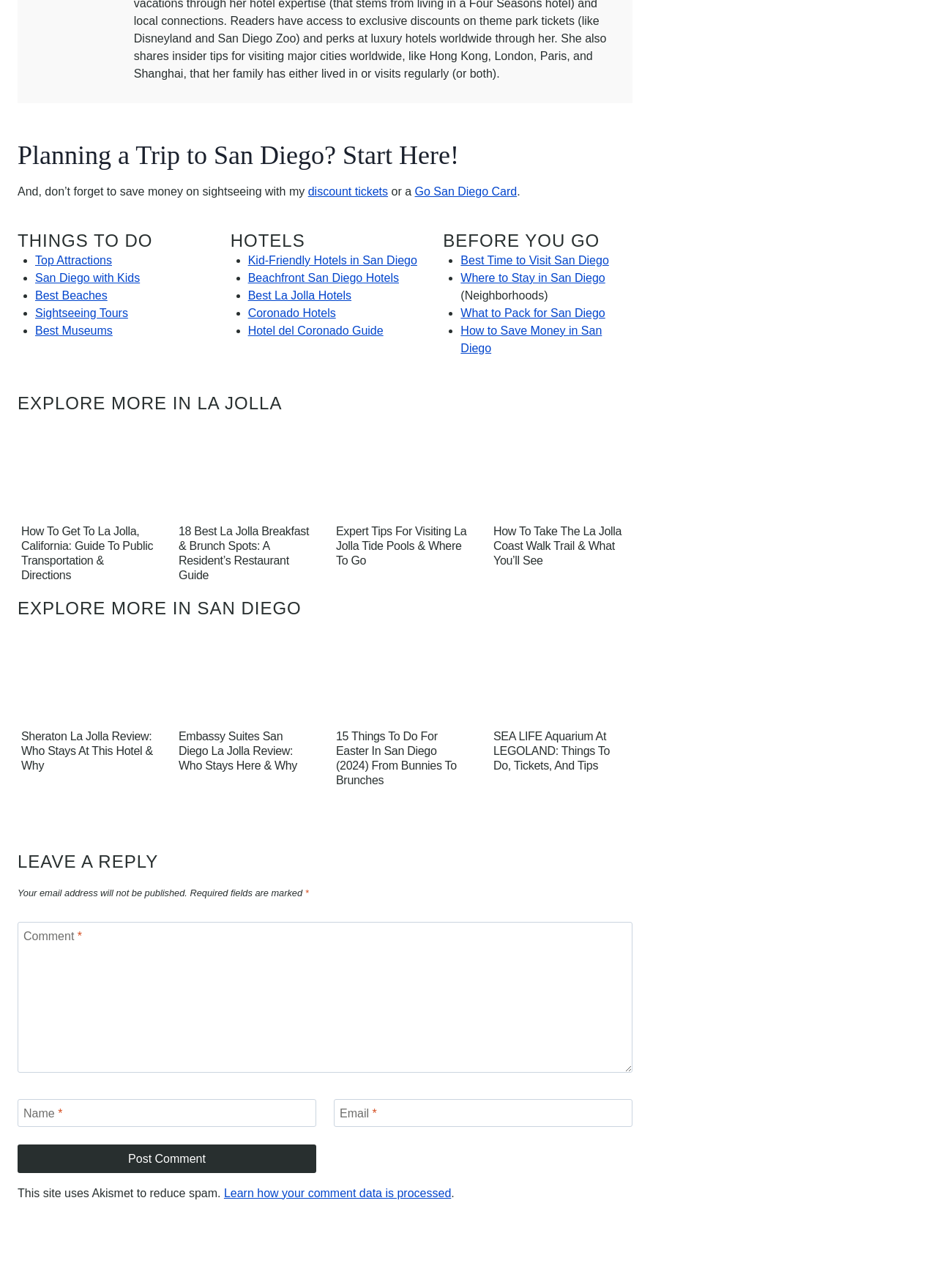Pinpoint the bounding box coordinates of the clickable area necessary to execute the following instruction: "Search for something". The coordinates should be given as four float numbers between 0 and 1, namely [left, top, right, bottom].

None